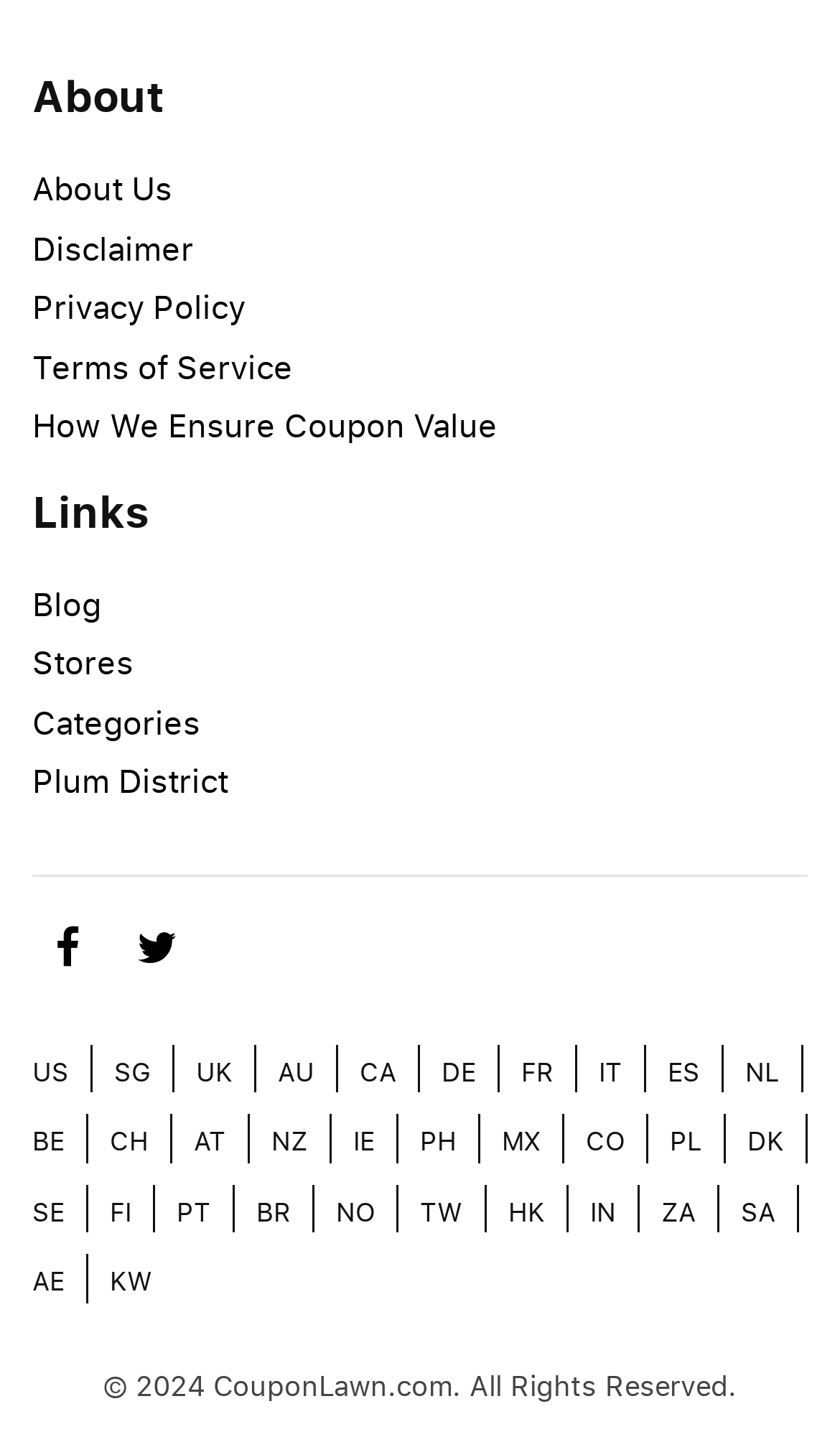Give a concise answer using one word or a phrase to the following question:
What is the purpose of the separator element?

To separate links